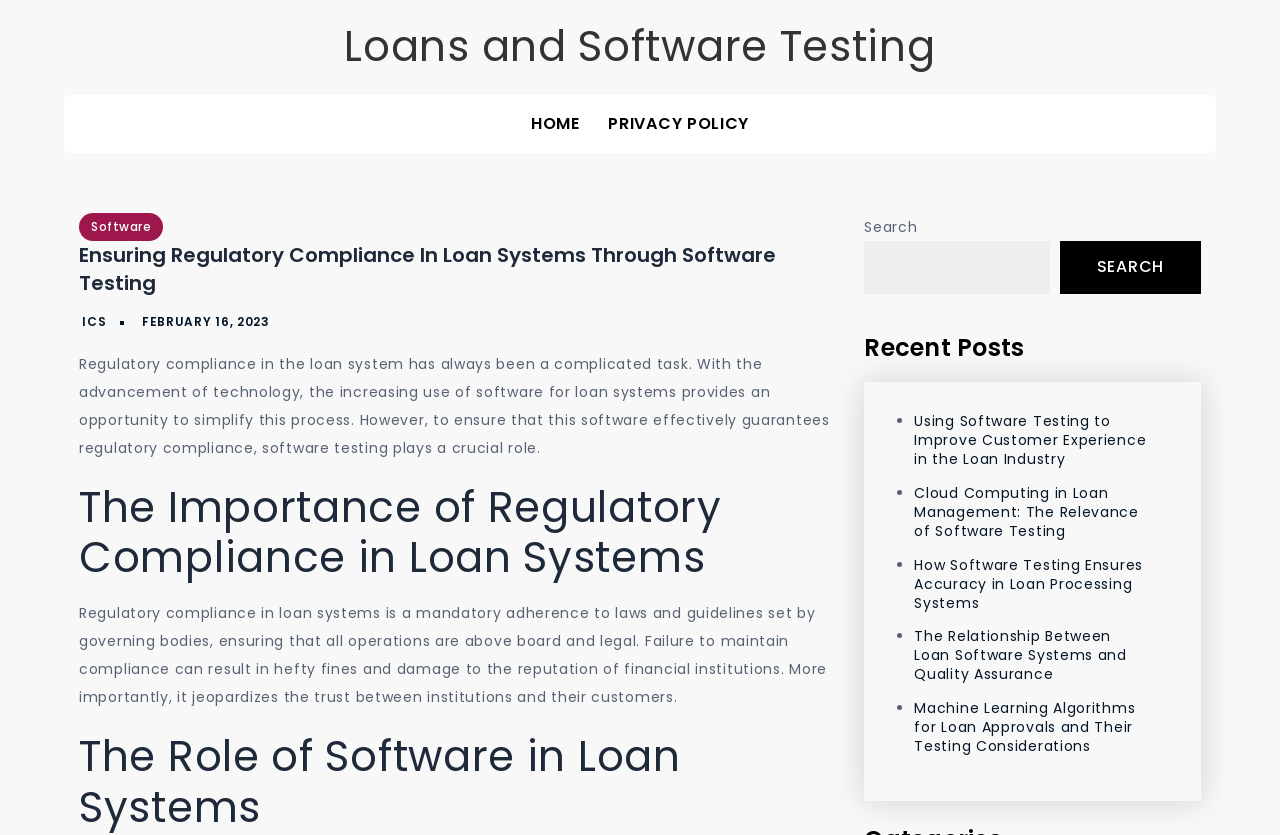Provide the bounding box coordinates of the HTML element described by the text: "Loans and Software Testing". The coordinates should be in the format [left, top, right, bottom] with values between 0 and 1.

[0.269, 0.02, 0.731, 0.091]